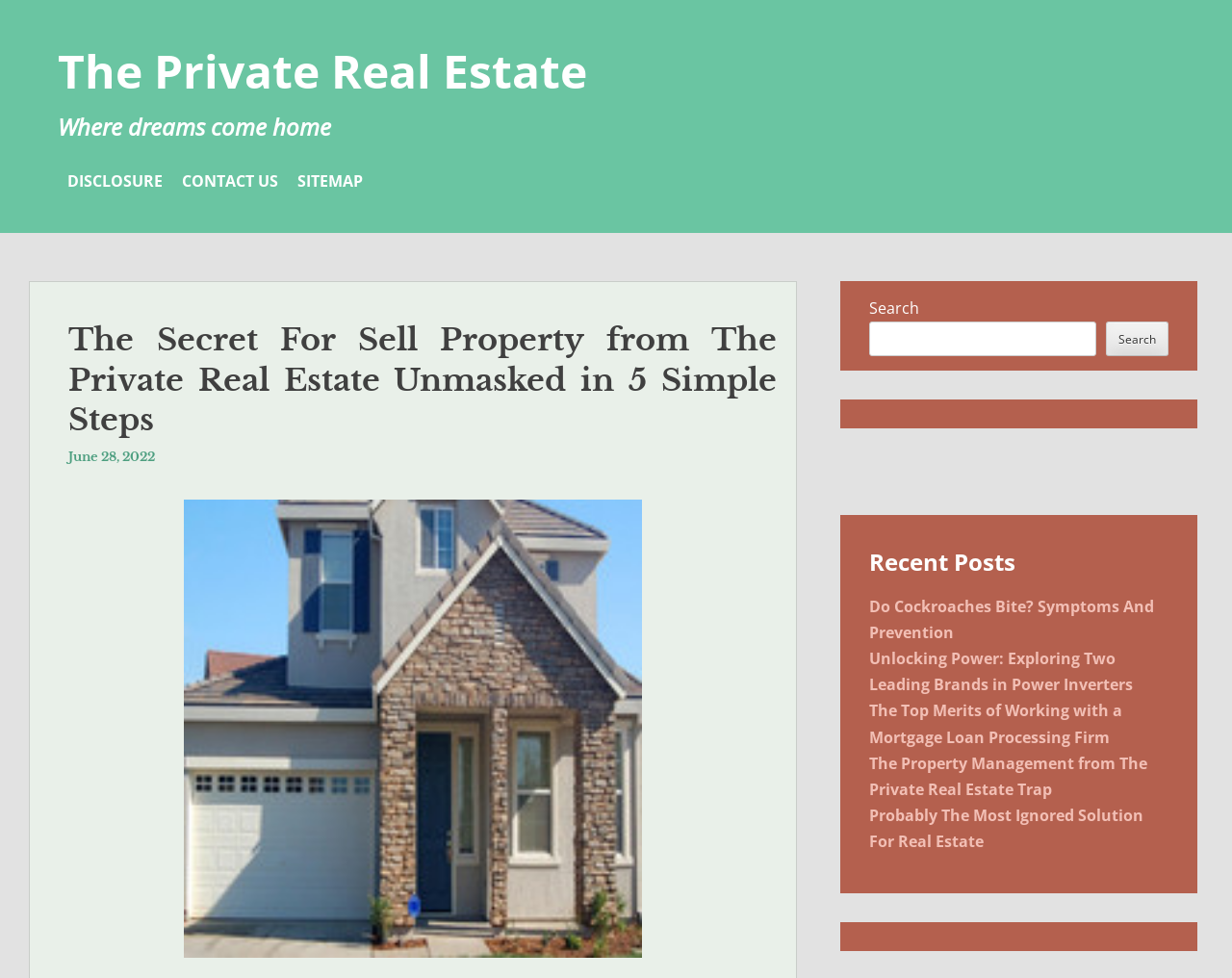Identify the main heading from the webpage and provide its text content.

The Private Real Estate